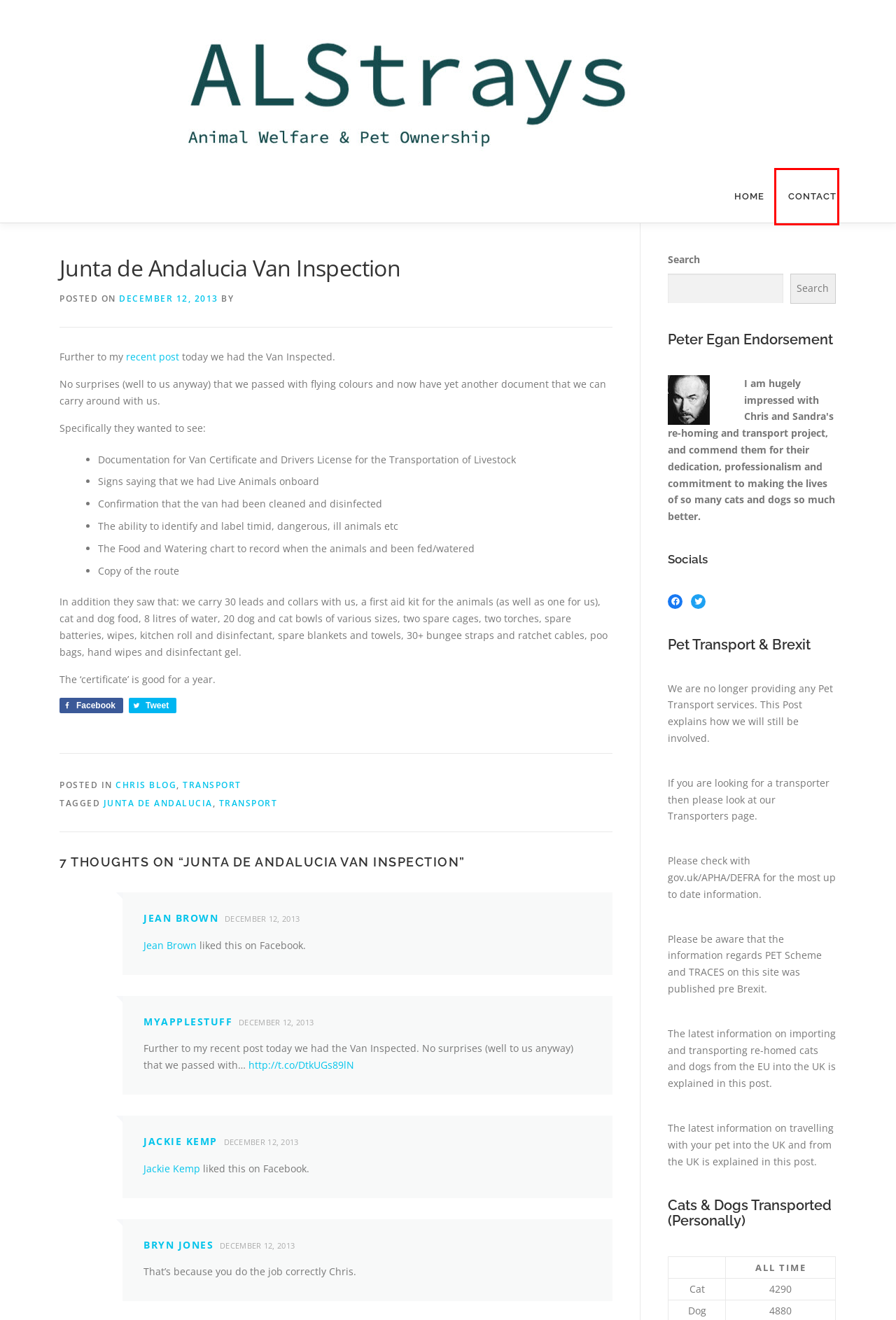You see a screenshot of a webpage with a red bounding box surrounding an element. Pick the webpage description that most accurately represents the new webpage after interacting with the element in the red bounding box. The options are:
A. Next Phase Of The Journey: Transport Partnership – ALStrays Animal Welfare & Pet Ownership
B. Contact Forms – ALStrays Animal Welfare & Pet Ownership
C. Chris Blog – ALStrays Animal Welfare & Pet Ownership
D. pet transport - Search - GOV.UK
E. ALStrays Animal Welfare & Pet Ownership – Animal Welfare & Pet Ownership
F. Junta de Andalucia – ALStrays Animal Welfare & Pet Ownership
G. Post Brexit Transport Process and Observations – ALStrays Animal Welfare & Pet Ownership
H. Transport – ALStrays Animal Welfare & Pet Ownership

B